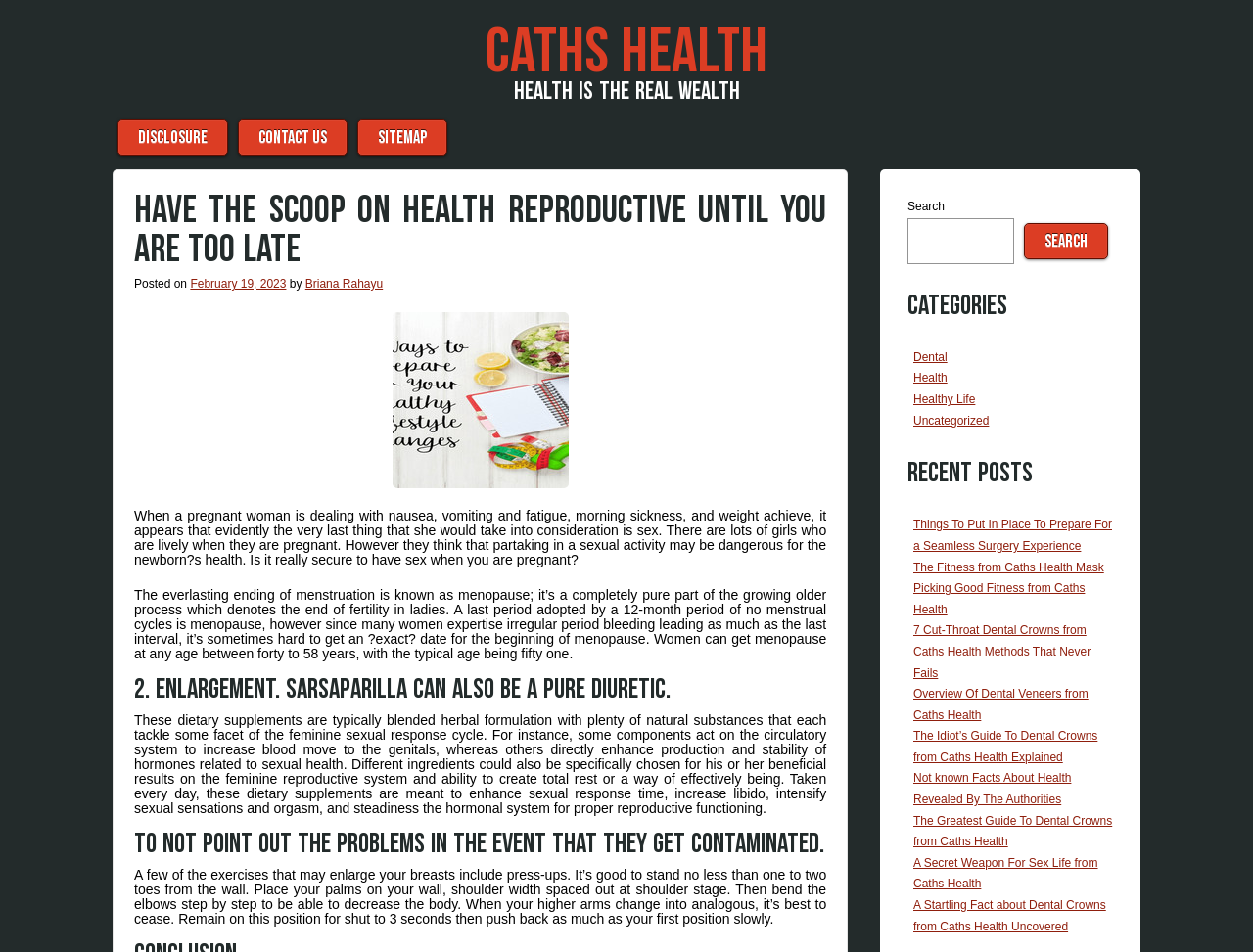Kindly determine the bounding box coordinates for the area that needs to be clicked to execute this instruction: "Follow on Facebook".

None